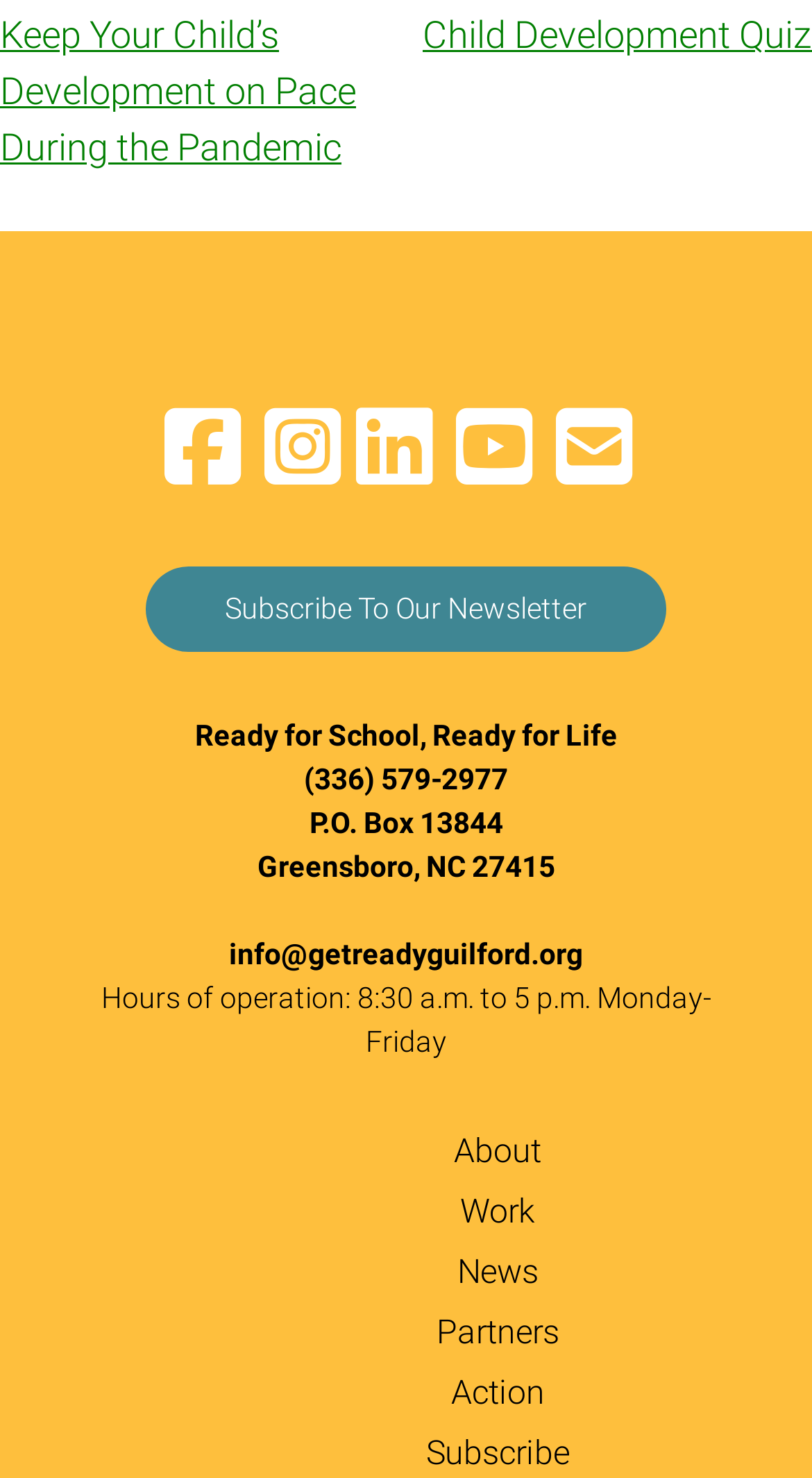What is the organization's phone number?
Look at the image and answer the question using a single word or phrase.

(336) 579-2977